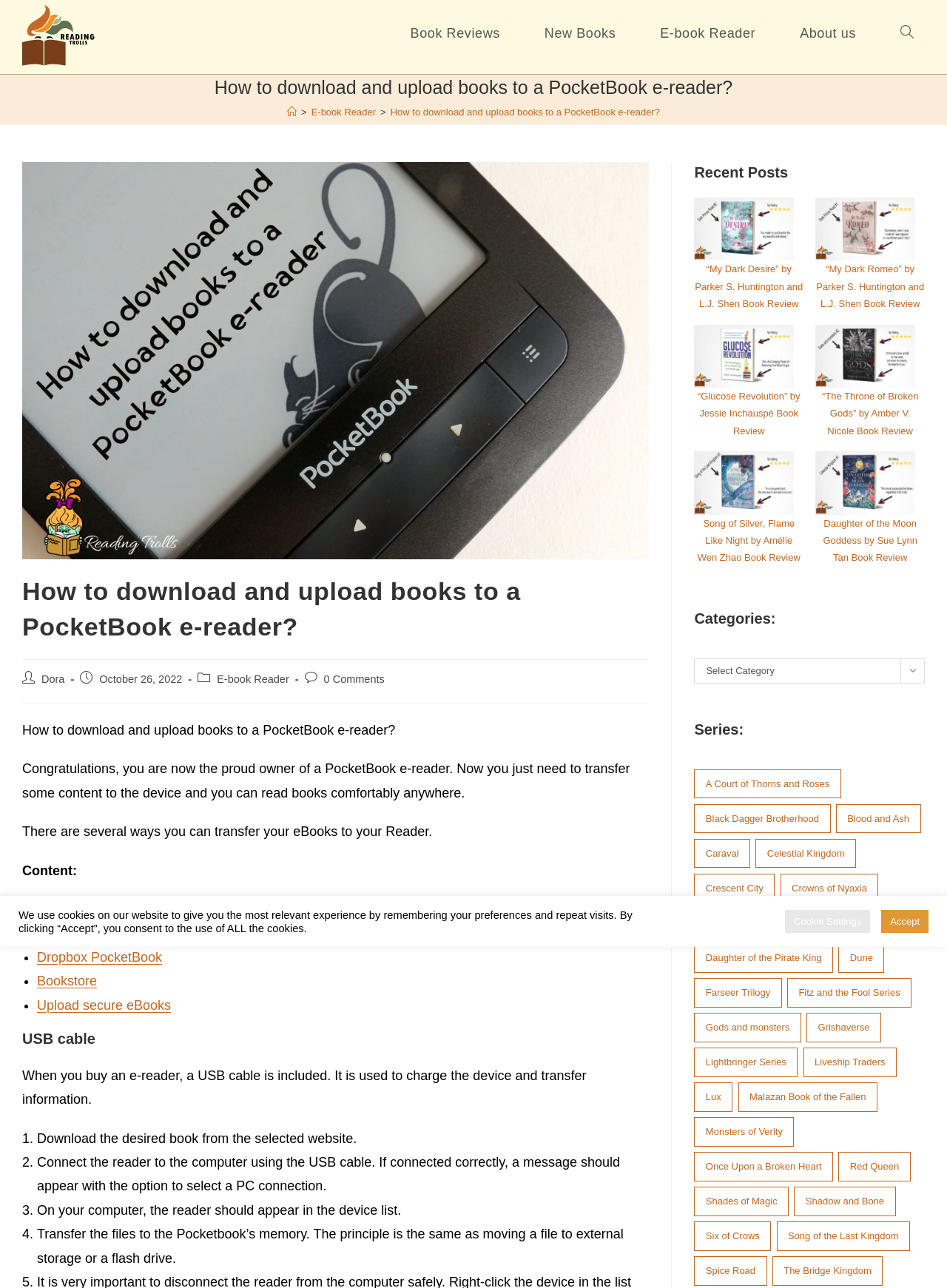Could you determine the bounding box coordinates of the clickable element to complete the instruction: "Click on 'Book Reviews'"? Provide the coordinates as four float numbers between 0 and 1, i.e., [left, top, right, bottom].

[0.41, 0.0, 0.551, 0.052]